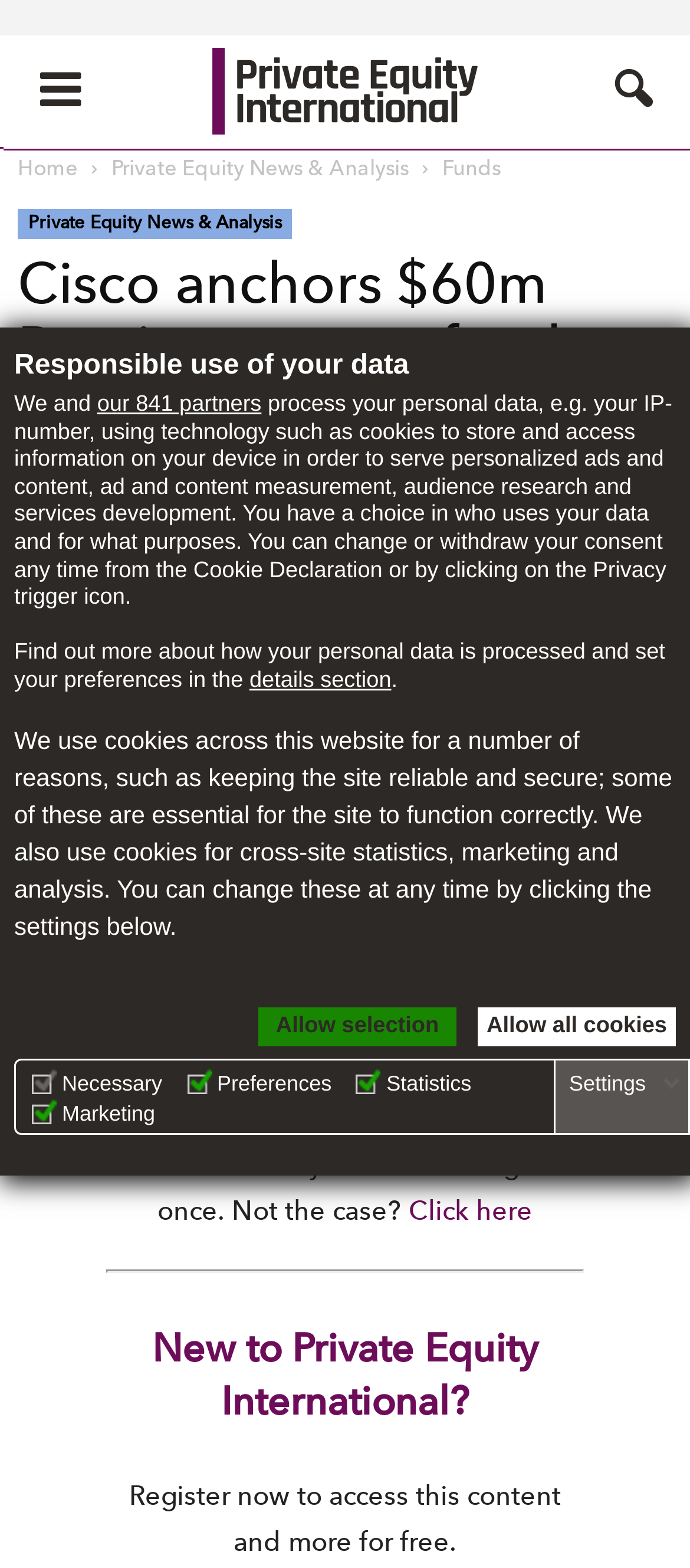Can you extract the primary headline text from the webpage?

Cisco anchors $60m Russian venture fund